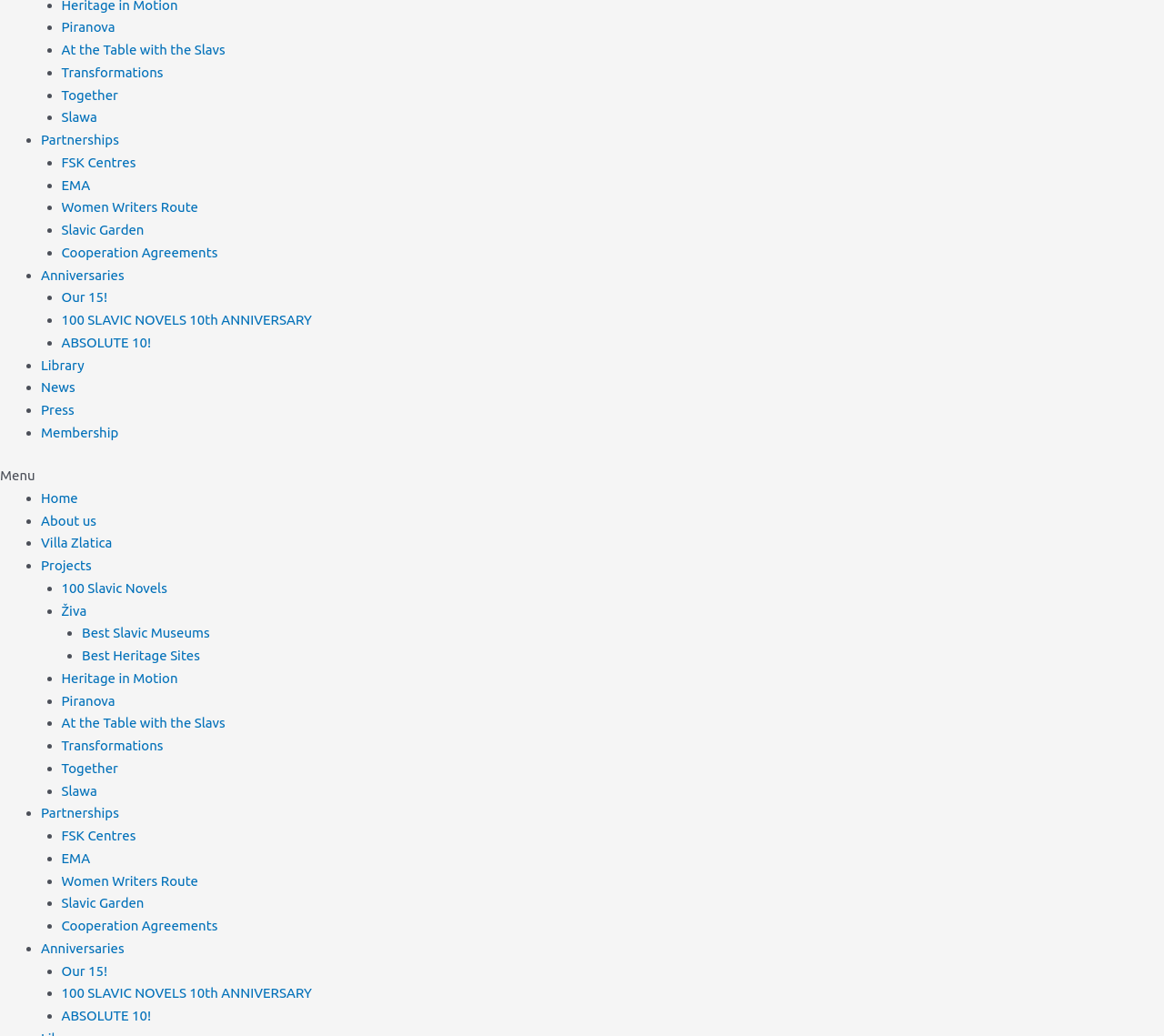Provide the bounding box coordinates of the HTML element this sentence describes: "MENUS".

None